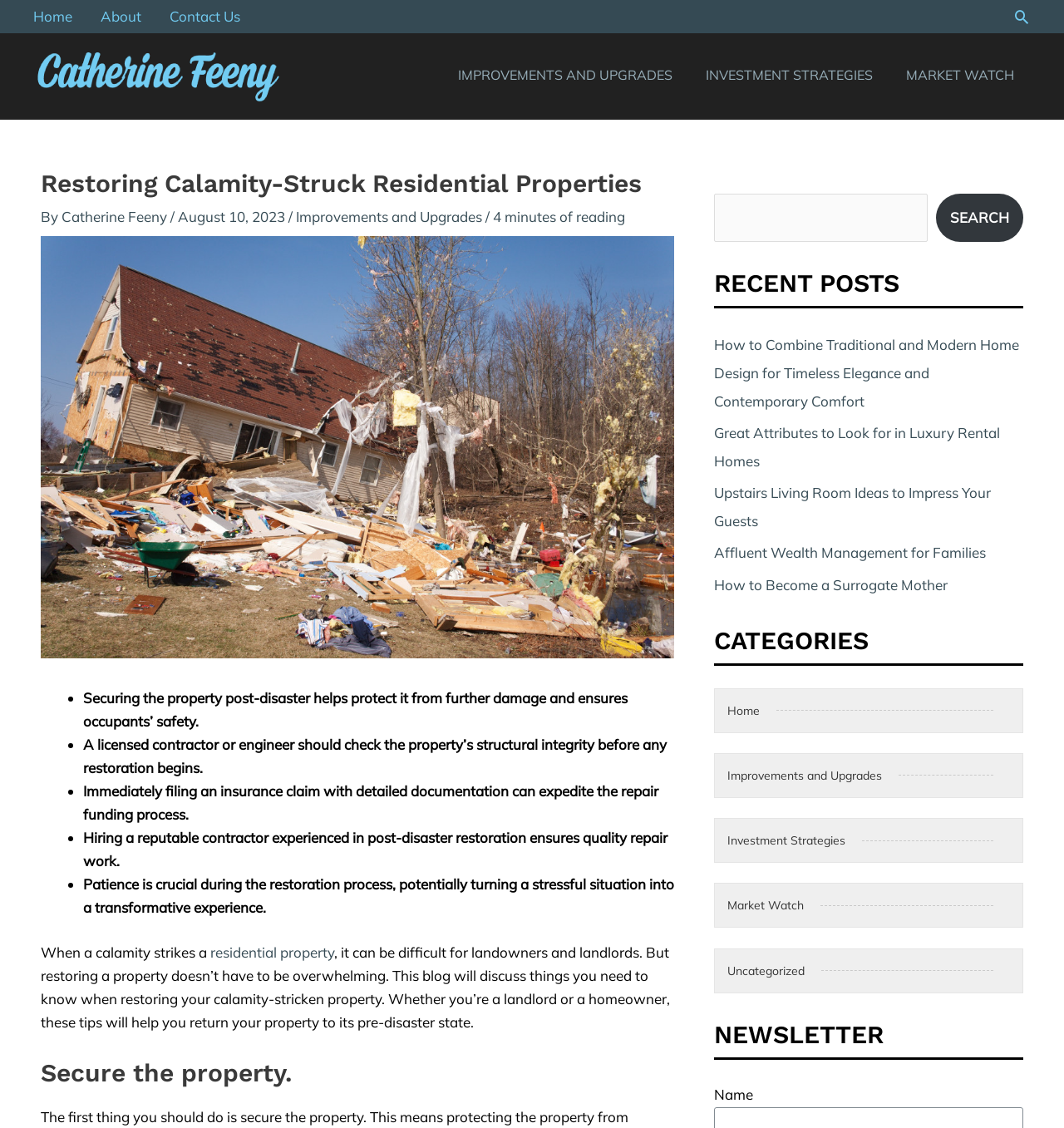Please find the bounding box coordinates of the element that must be clicked to perform the given instruction: "Contact Envirep for sales". The coordinates should be four float numbers from 0 to 1, i.e., [left, top, right, bottom].

None